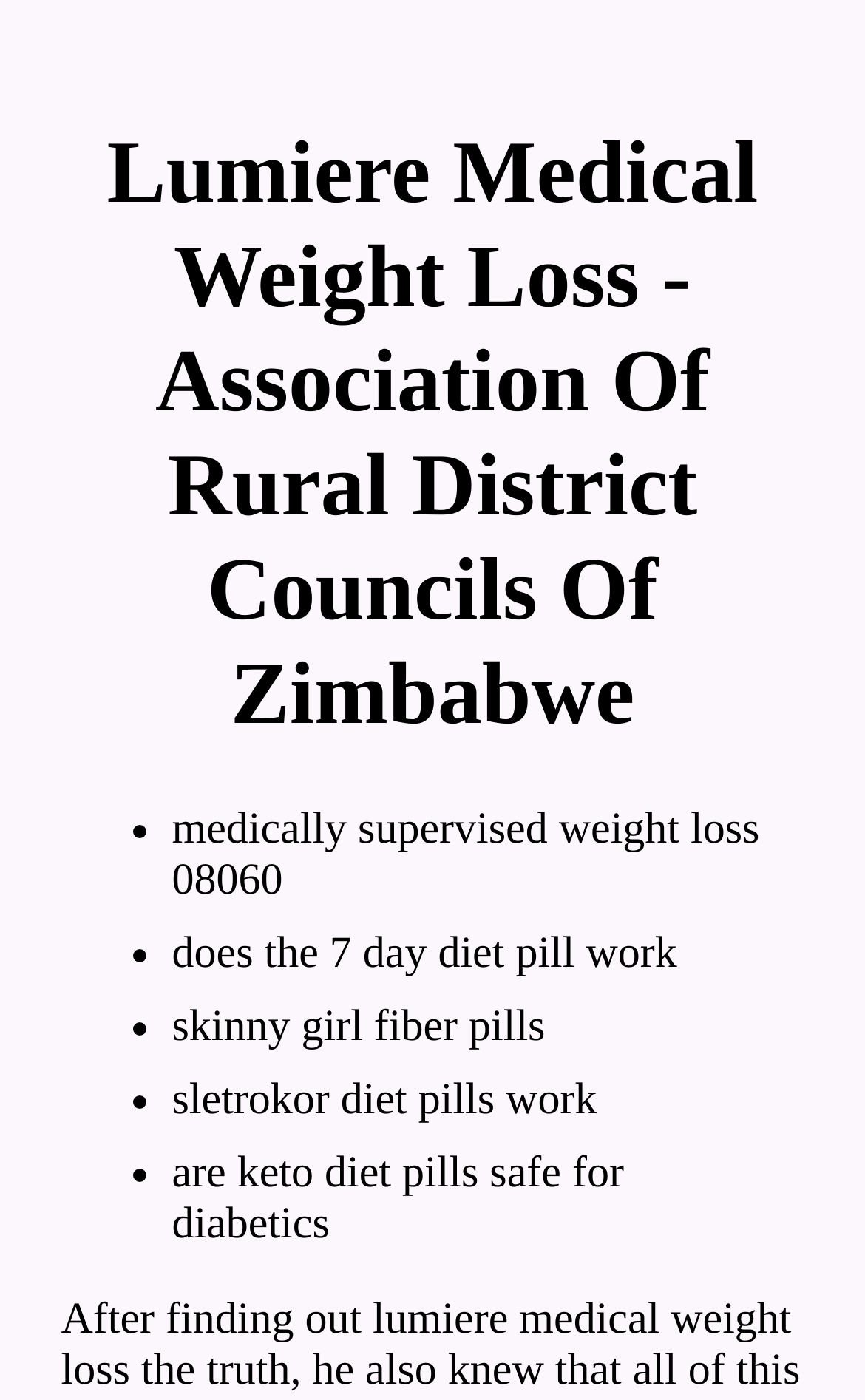What is the purpose of the 7 day diet pill?
With the help of the image, please provide a detailed response to the question.

The webpage mentions the 7 day diet pill, but it does not provide explicit information about its purpose. It is likely that the pill is intended for weight loss, but the exact mechanism or benefits are not specified.